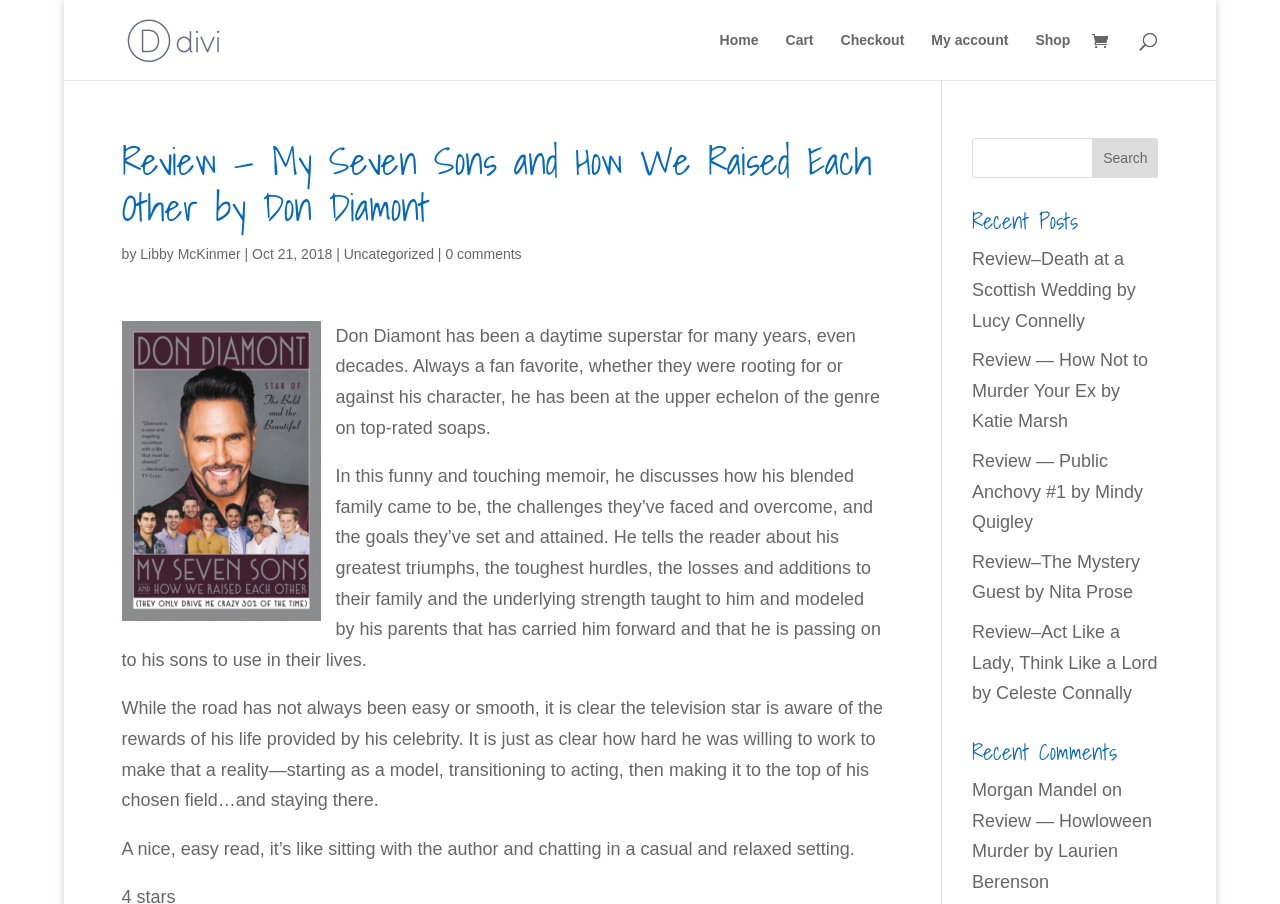How many links are there in the 'Recent Posts' section?
Use the screenshot to answer the question with a single word or phrase.

5